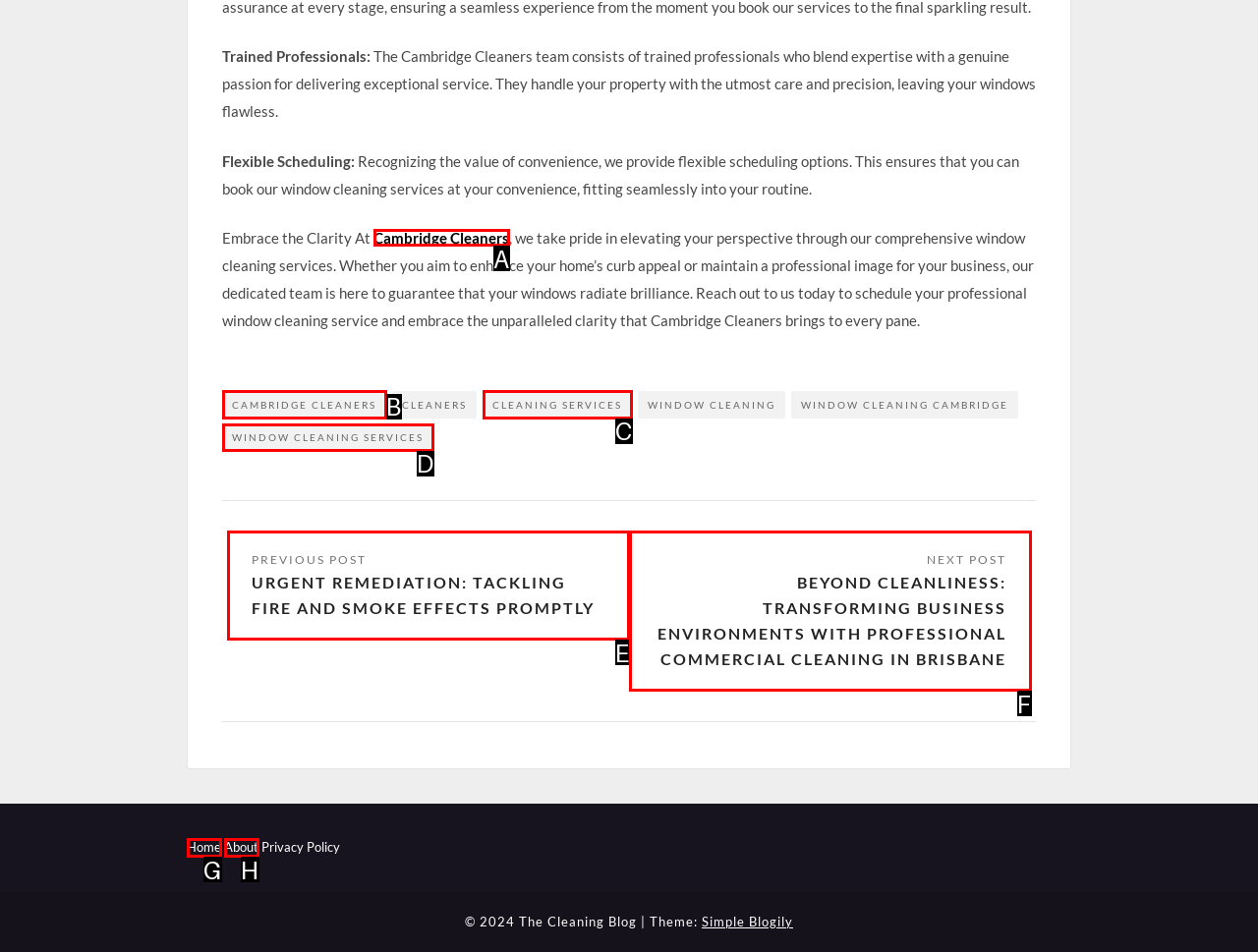Which lettered option should be clicked to achieve the task: Click on Cambridge Cleaners? Choose from the given choices.

A